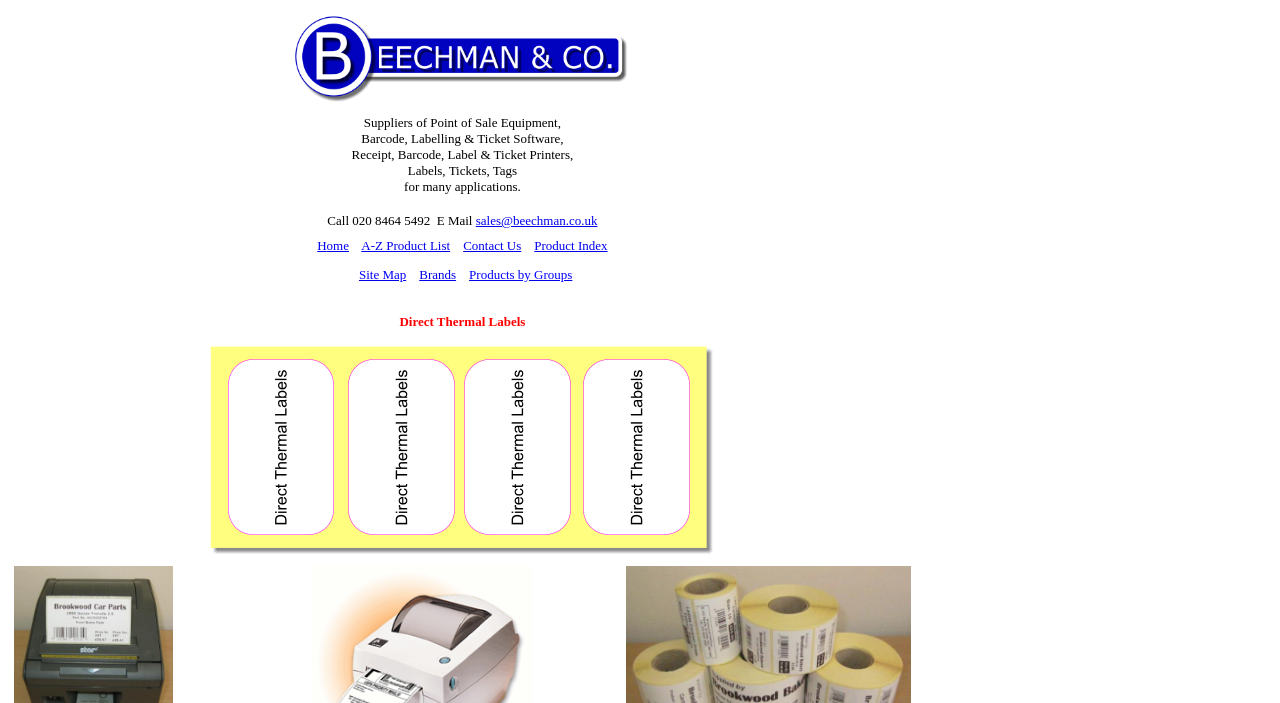Provide a thorough description of the webpage you see.

The webpage is about Bechman & Co., a supplier of direct thermal labels, printers, and other related products. At the top, there is a logo image of Bechman & Co. accompanied by a brief description of the company, which provides point of sale equipment, barcode, labelling, and ticket software, as well as receipt, barcode, label, and ticket printers, labels, tickets, and tags for various applications. The company's contact information, including phone number and email, is also provided.

Below the company description, there is a navigation menu with links to different sections of the website, including Home, A-Z Product List, Contact Us, Product Index, Site Map, Brands, and Products by Groups. These links are arranged horizontally and are separated by small gaps.

Further down, there is a prominent heading that reads "Direct Thermal Labels", which suggests that this is a key product or service offered by the company. At the bottom of the page, there is another link, but its purpose is unclear.

Throughout the page, there are no other images besides the company logo. The layout is simple and easy to navigate, with clear headings and concise text.